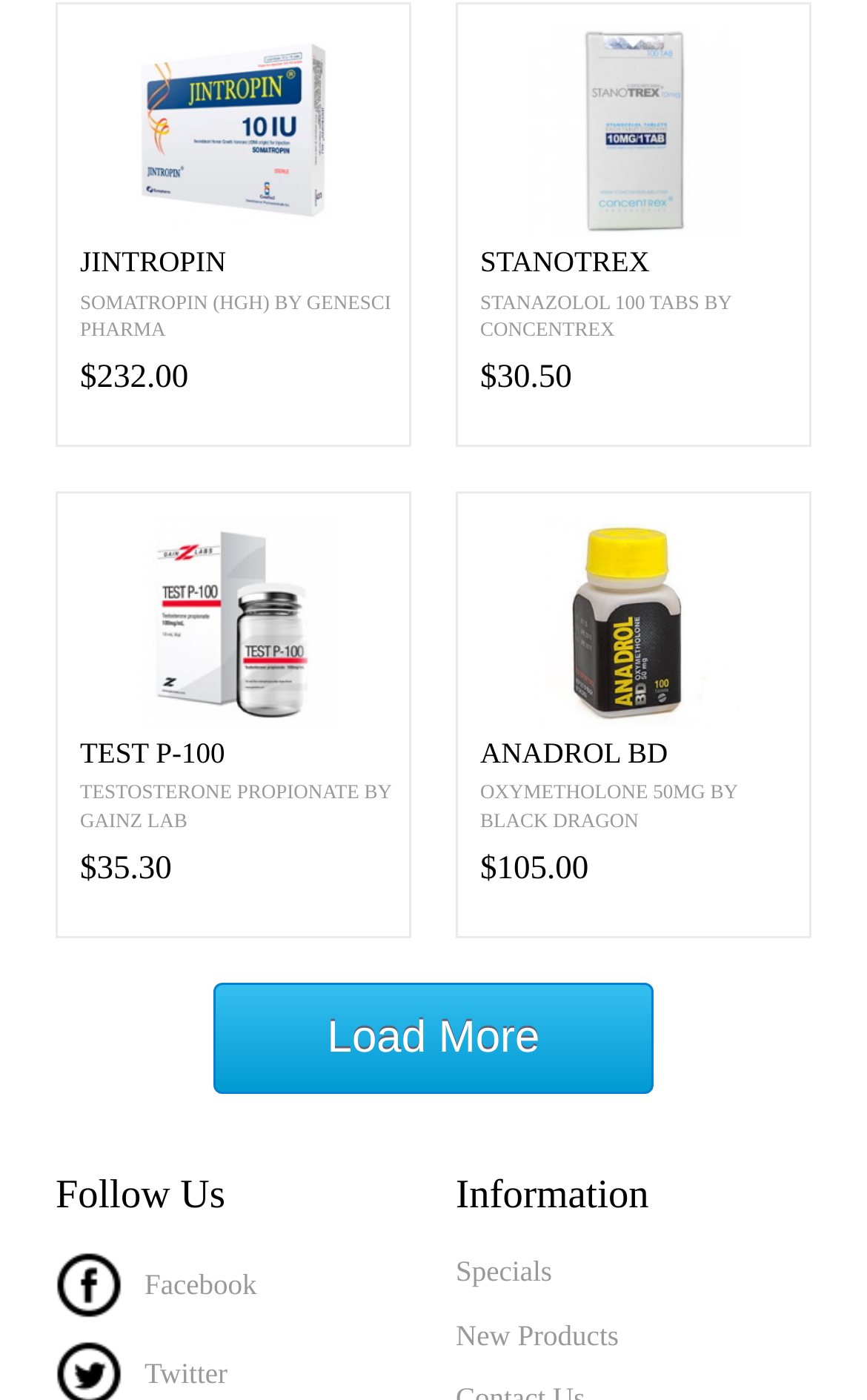Find the bounding box coordinates for the element described here: "parent_node: TEST P-100".

[0.067, 0.369, 0.472, 0.519]